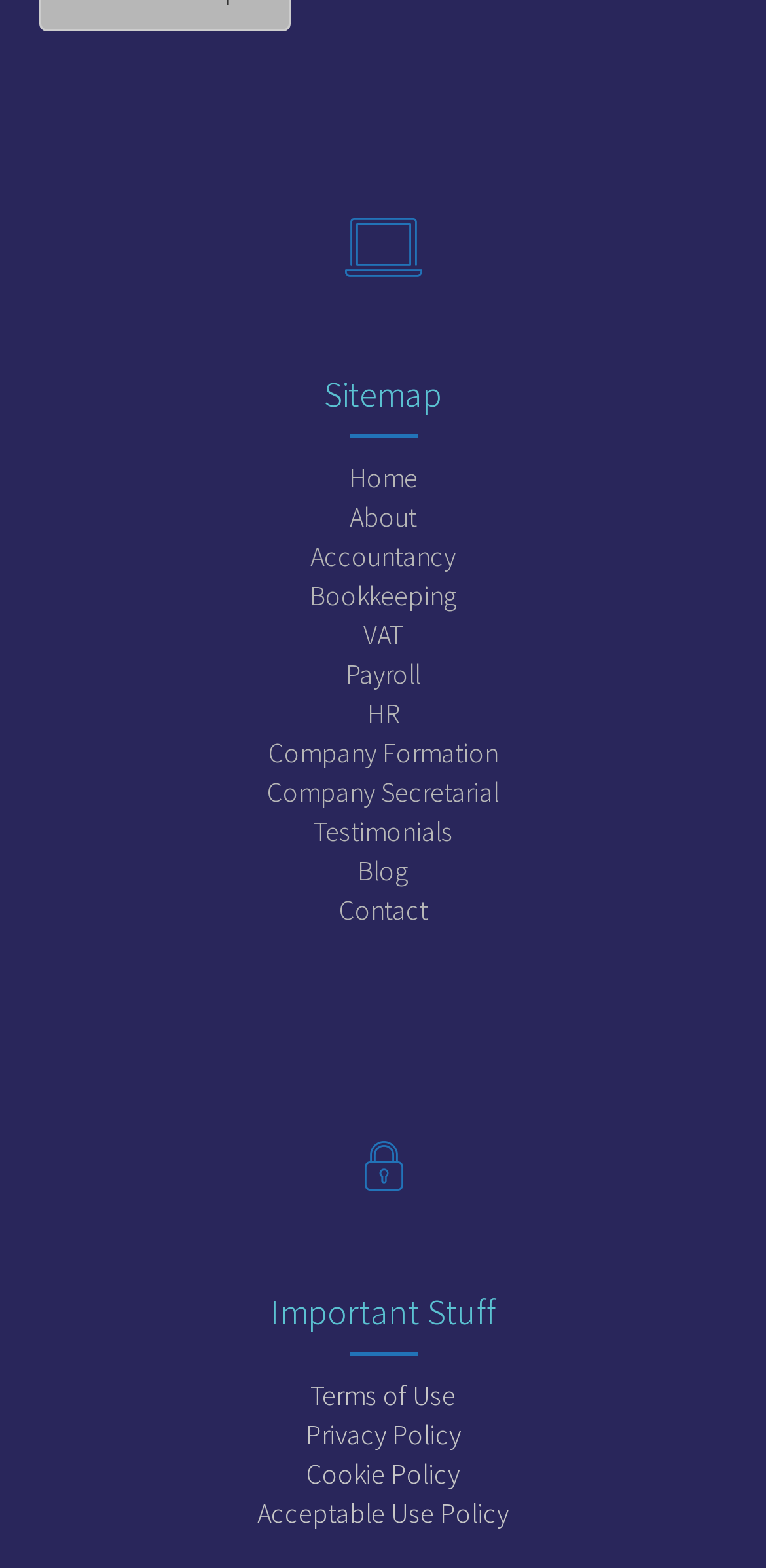Please provide a one-word or phrase answer to the question: 
How many sections are there on the webpage?

2